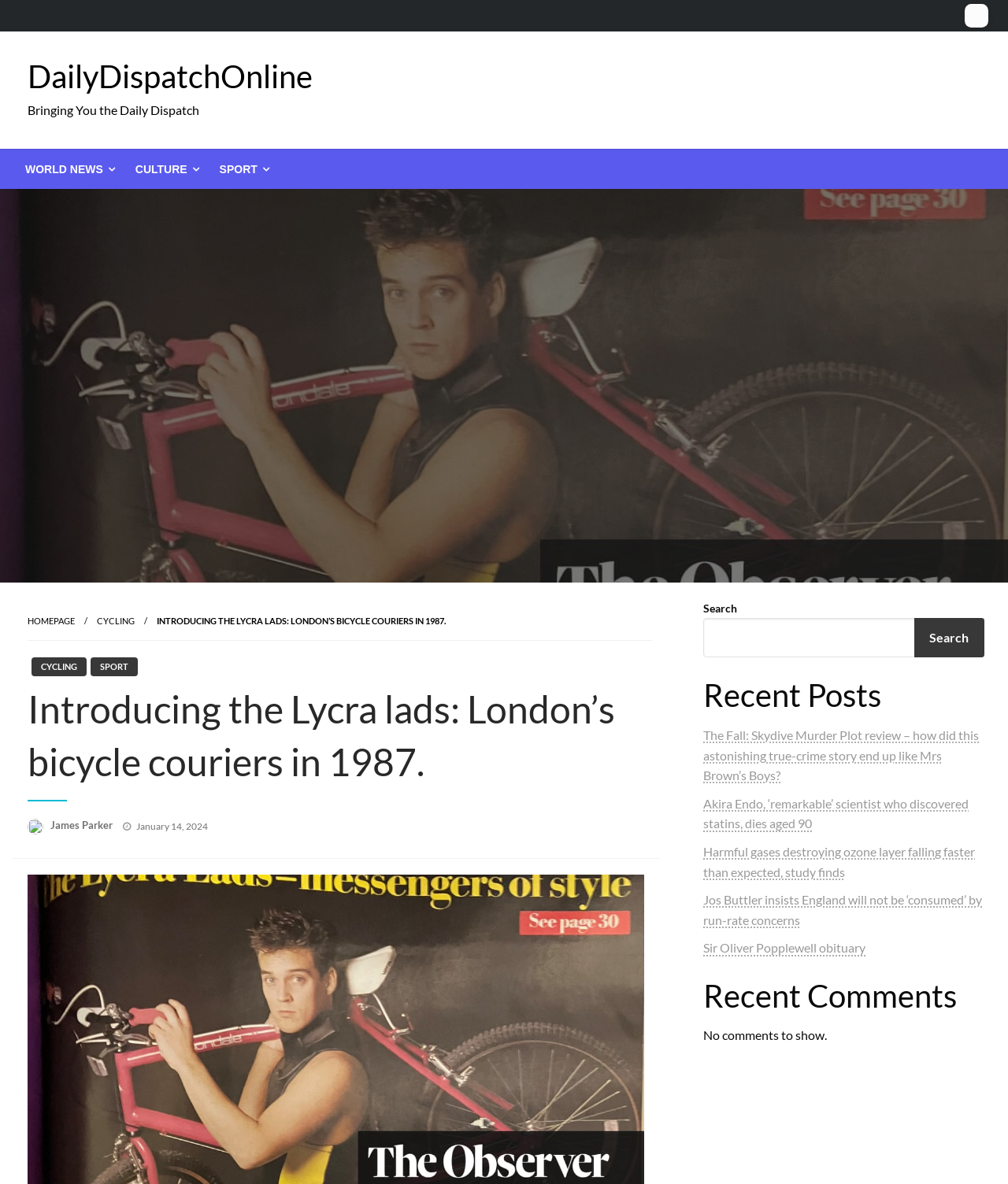Identify the bounding box coordinates of the region I need to click to complete this instruction: "Go to the 'CYCLING' page".

[0.096, 0.52, 0.134, 0.528]